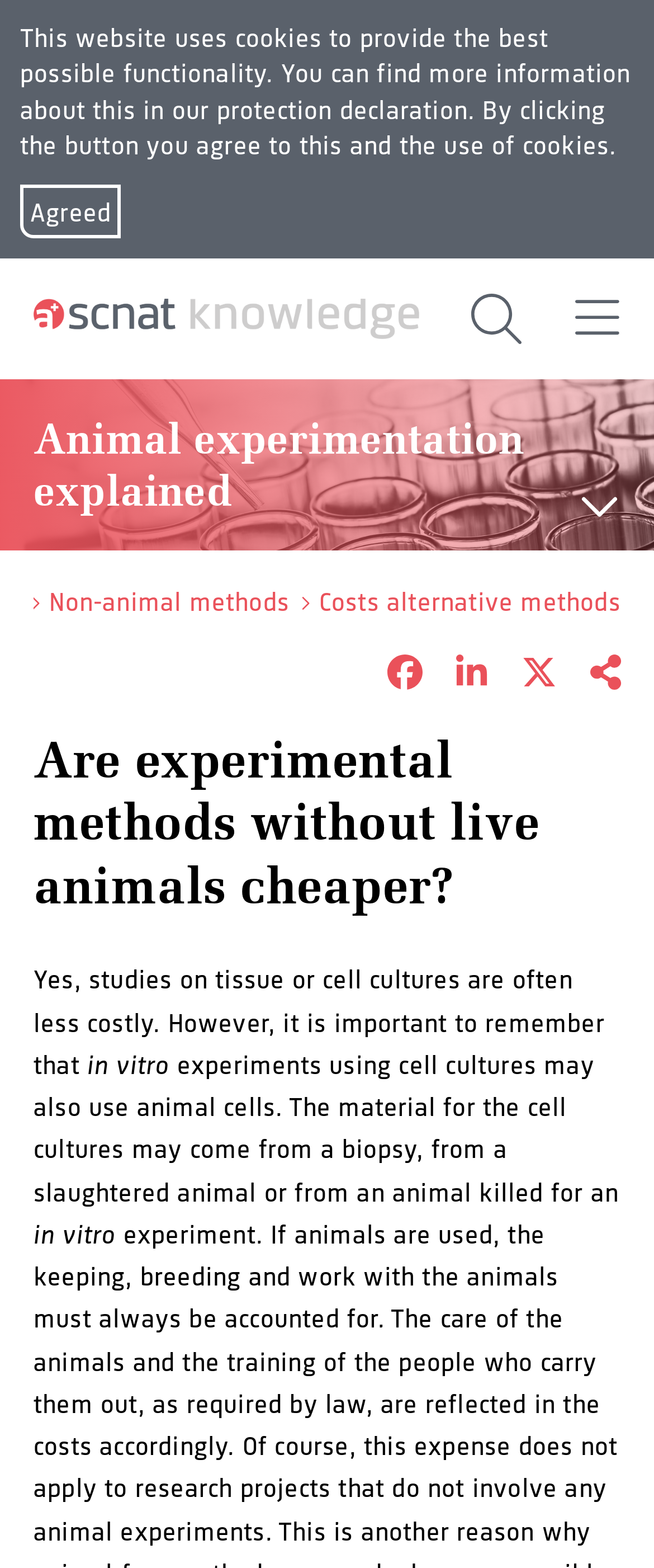Please determine the bounding box coordinates of the element's region to click in order to carry out the following instruction: "Click on the 'RELATED SERVICES' button". The coordinates should be four float numbers between 0 and 1, i.e., [left, top, right, bottom].

None